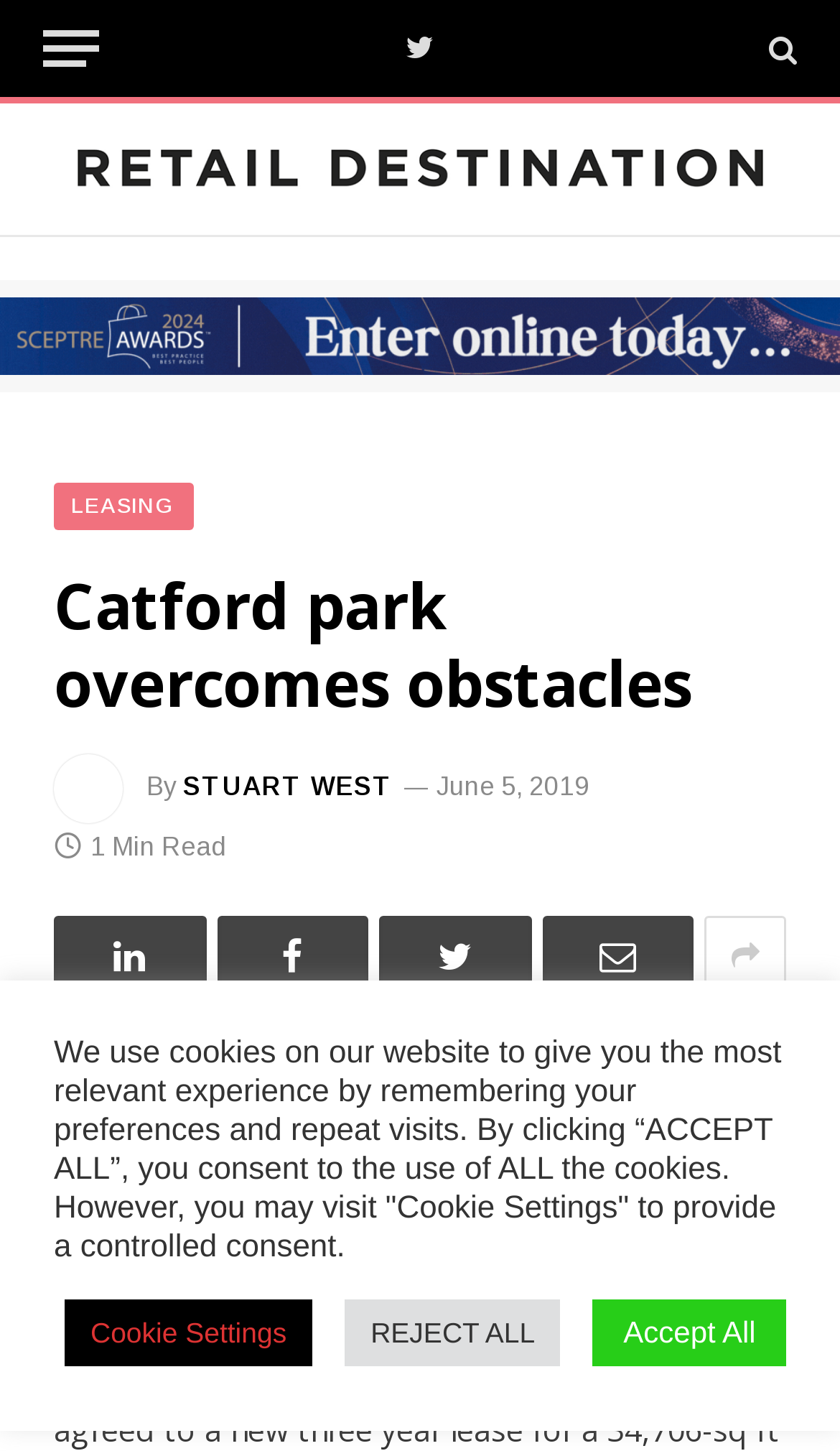Locate the bounding box coordinates of the area where you should click to accomplish the instruction: "Visit Twitter page".

[0.471, 0.0, 0.529, 0.067]